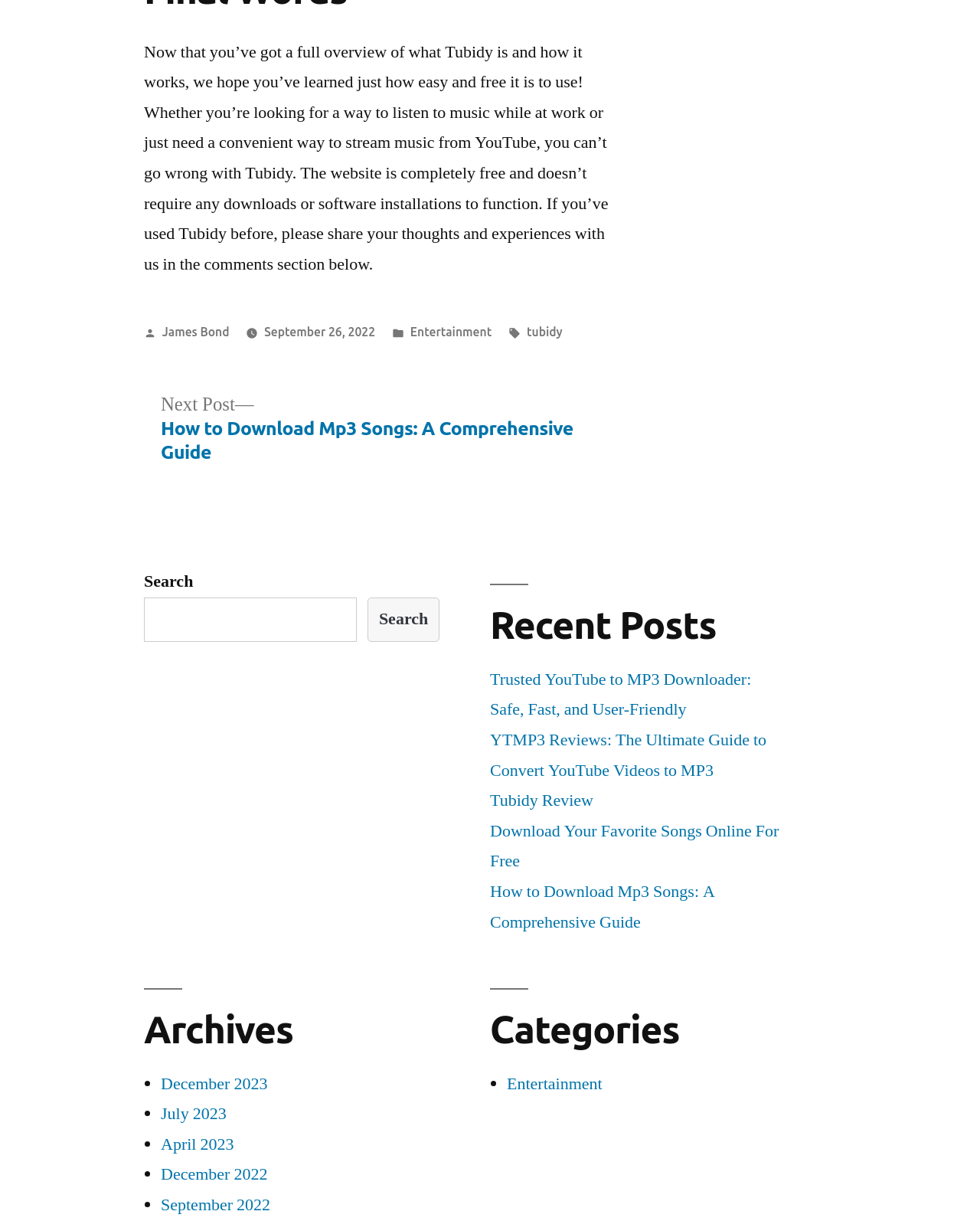Find and provide the bounding box coordinates for the UI element described with: "April 2023".

[0.164, 0.928, 0.239, 0.946]